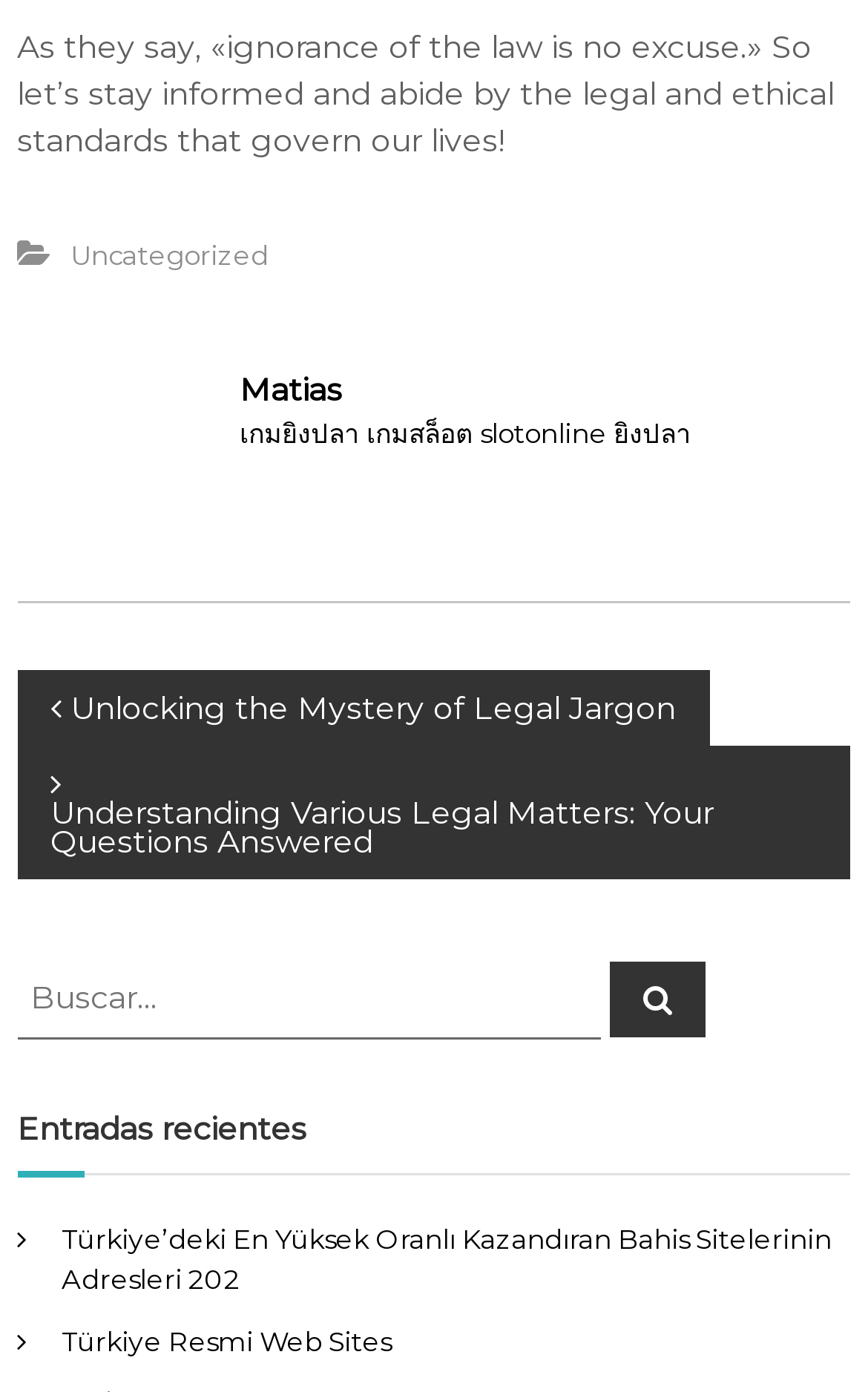Please indicate the bounding box coordinates of the element's region to be clicked to achieve the instruction: "Click on the เกมยิงปลา link". Provide the coordinates as four float numbers between 0 and 1, i.e., [left, top, right, bottom].

[0.276, 0.298, 0.415, 0.322]